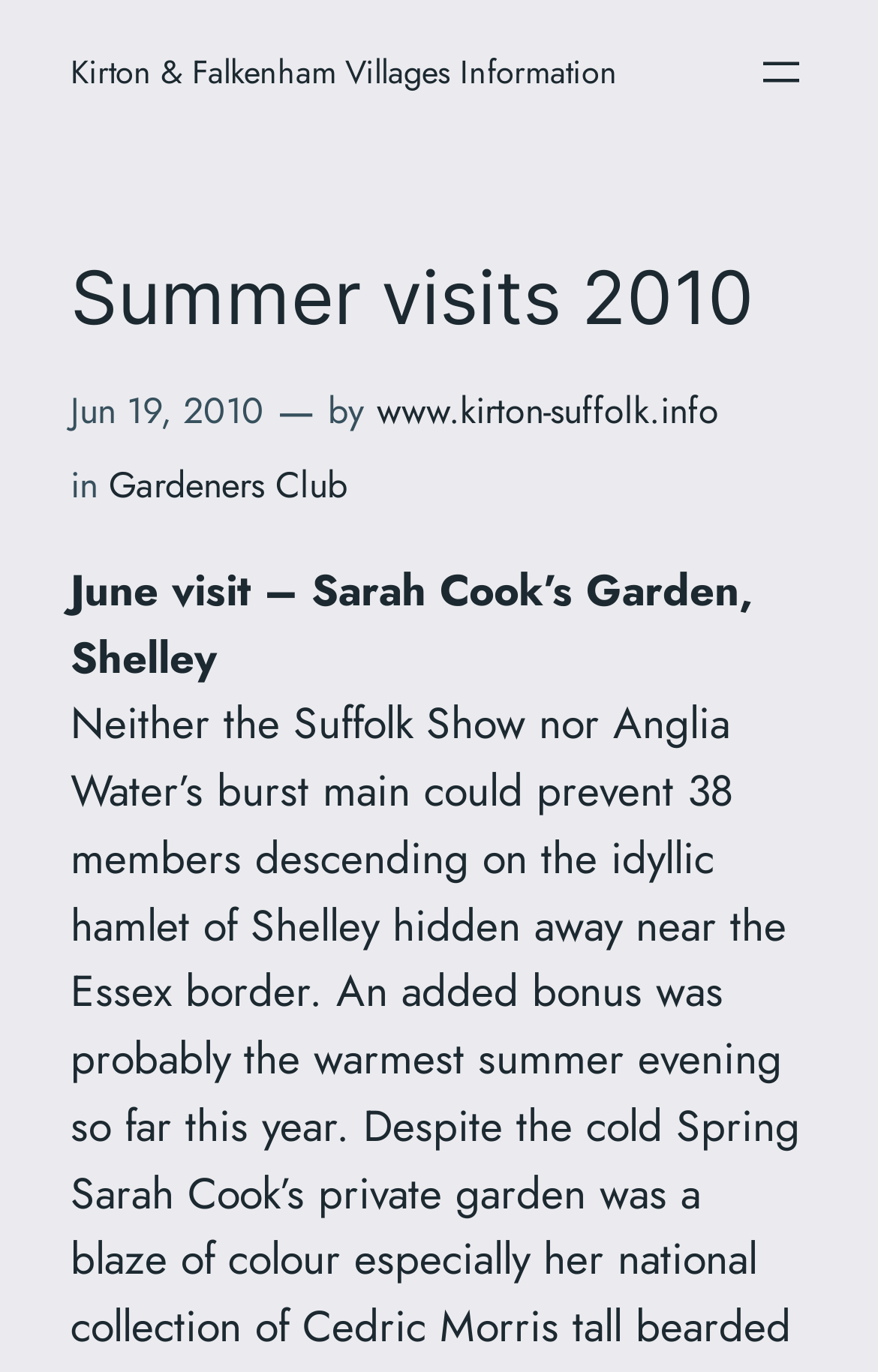What is the location of the summer visit?
Relying on the image, give a concise answer in one word or a brief phrase.

Shelley